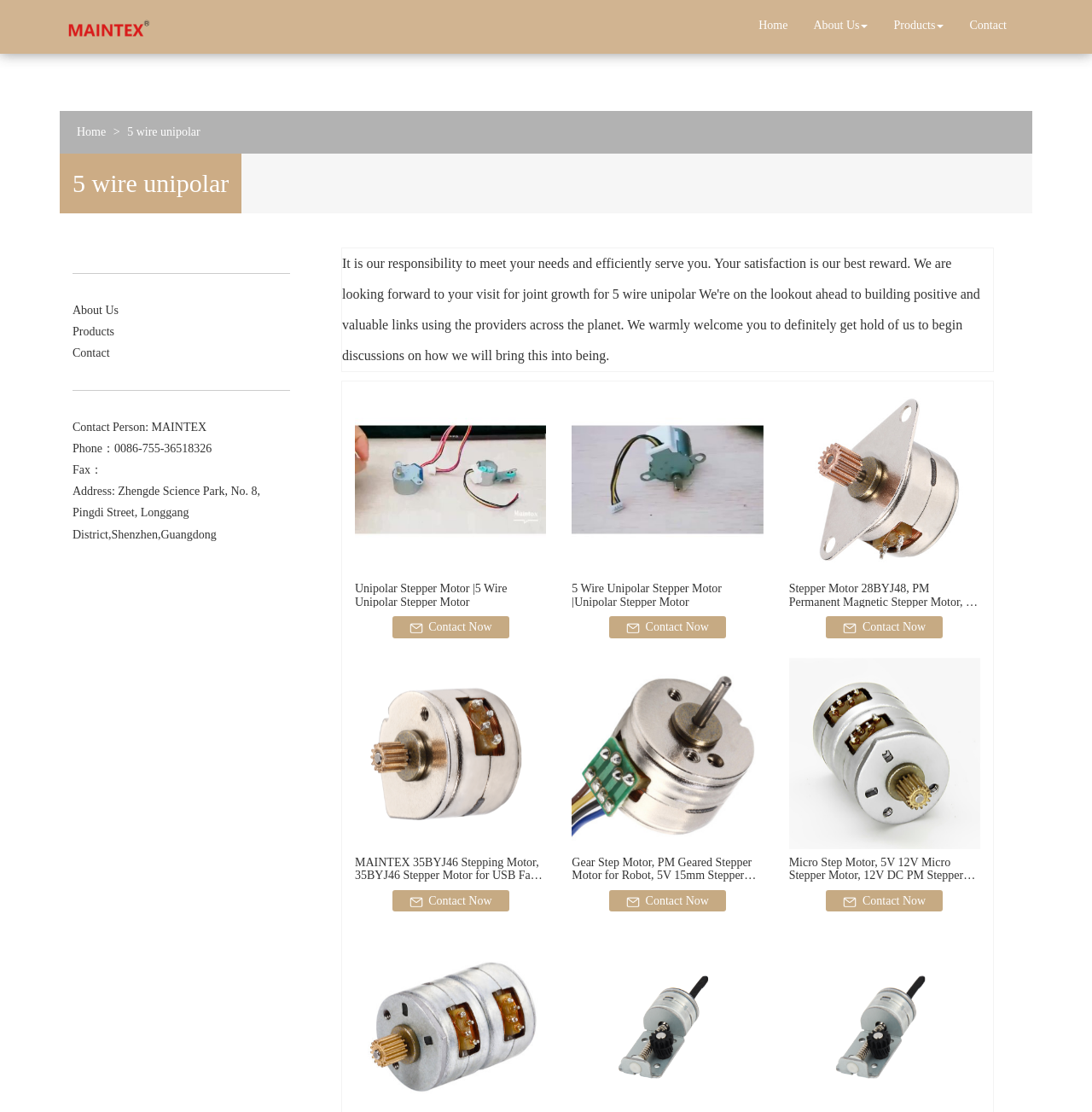Give the bounding box coordinates for this UI element: "Contact Now". The coordinates should be four float numbers between 0 and 1, arranged as [left, top, right, bottom].

[0.558, 0.554, 0.665, 0.574]